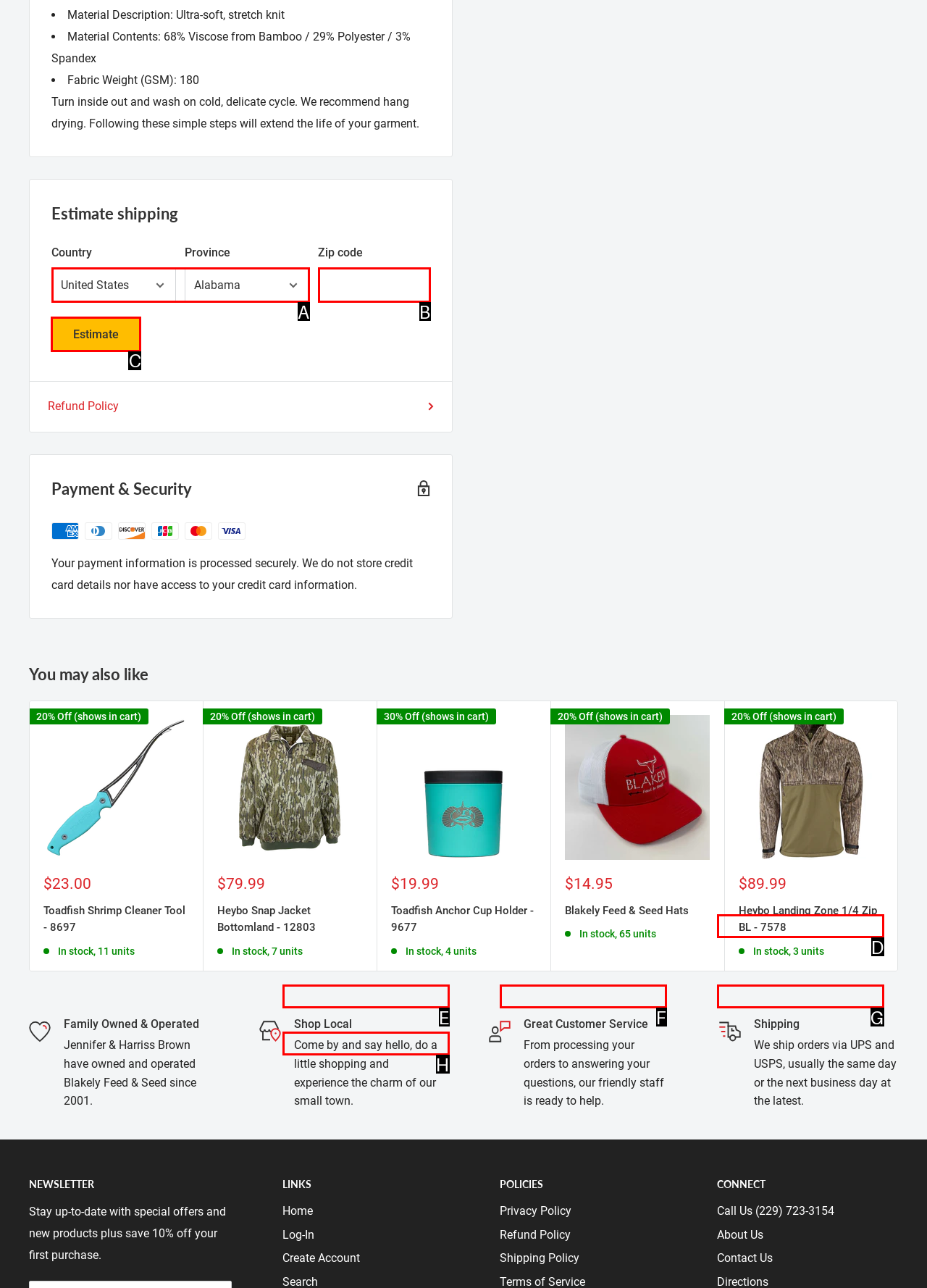Select the option I need to click to accomplish this task: Estimate shipping
Provide the letter of the selected choice from the given options.

C